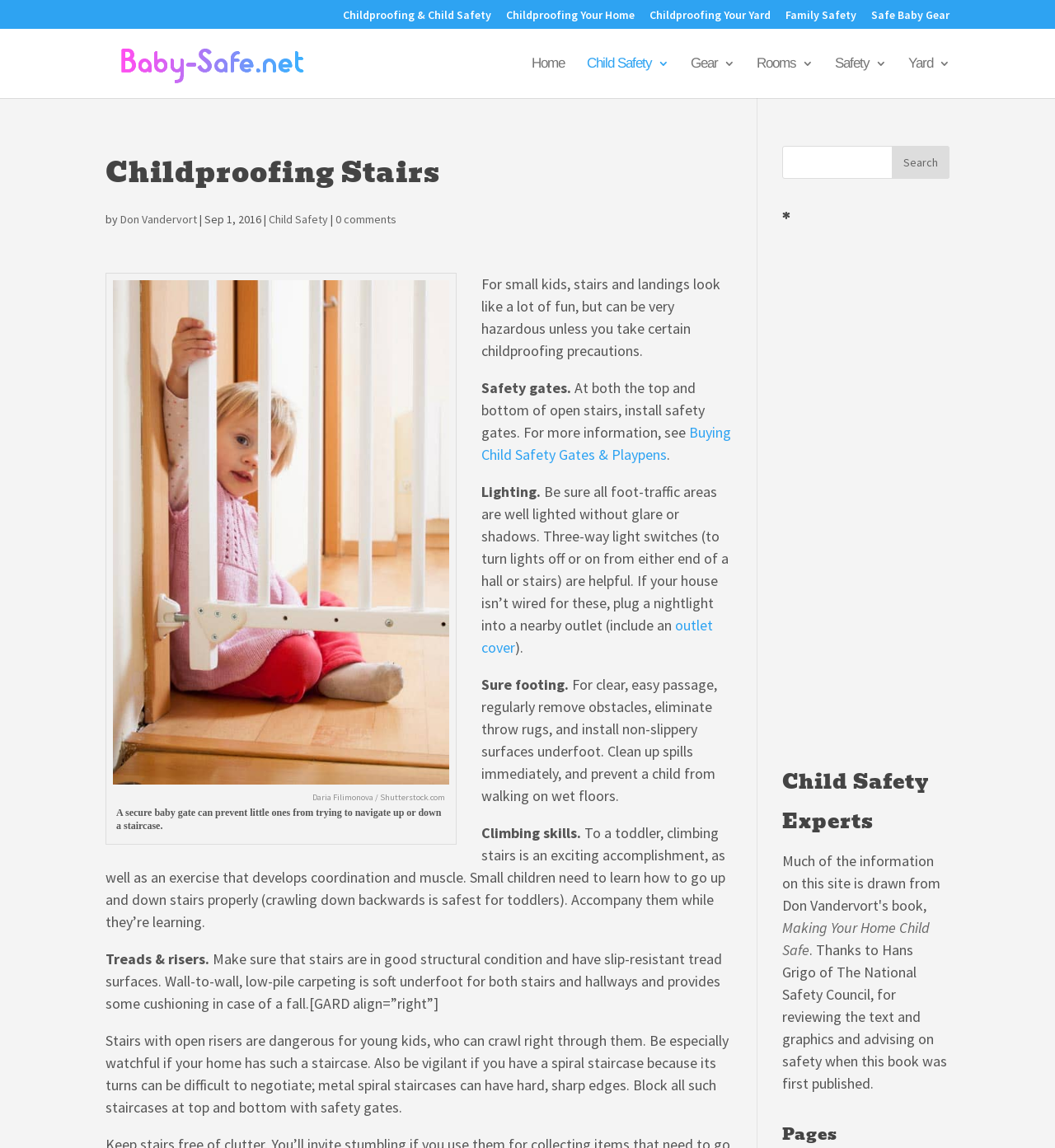Produce an extensive caption that describes everything on the webpage.

This webpage is about childproofing stairs and landings, with a focus on safety precautions to prevent accidents. At the top, there are several links to related topics, including childproofing, child safety, and baby gear. Below these links, there is a search bar with a search box and a search button.

The main content of the page is divided into sections, each with a heading and descriptive text. The first section is titled "Childproofing Stairs" and has an image of a baby gate on a staircase. The text explains the importance of installing safety gates at the top and bottom of open stairs.

The next section discusses lighting, emphasizing the need for well-lit areas without glare or shadows. It suggests using three-way light switches or nightlights to ensure safety.

The following sections cover sure footing, climbing skills, and treads and risers. They provide tips on removing obstacles, installing non-slip surfaces, and teaching children how to navigate stairs safely. The text also warns about the dangers of stairs with open risers and spiral staircases.

On the right side of the page, there is a section with a heading "Child Safety Experts" and a link to an article on making homes child-safe. Below this, there is an advertisement iframe.

Throughout the page, there are links to related articles and resources, including a link to an outlet cover and a guide to buying child safety gates and playpens. The page also features a heading with the author's name, Don Vandervort, and a link to his profile.